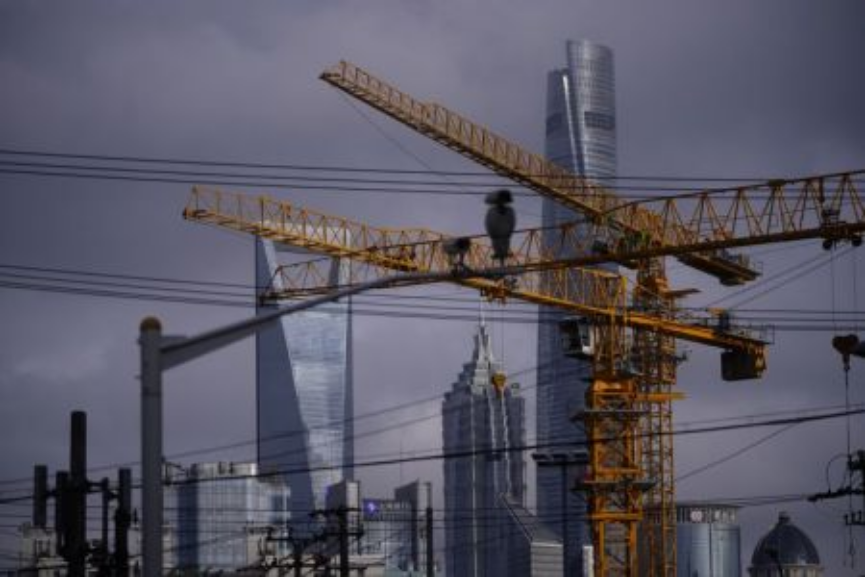Generate a detailed narrative of the image.

The image captures a bustling construction scene against a dramatic sky, featuring towering cranes as they dominate the foreground. In the background, the skyline is defined by prominent skyscrapers, including the iconic Shanghai Tower. The dynamic composition highlights the intersection of infrastructure development and urban landscape, emblematic of ongoing projects in the city, particularly under China's ambitious Belt and Road Initiative. This visual representation speaks to the evolving nature of urbanization and the significant impact of the pandemic on construction projects, as mentioned in recent reports.